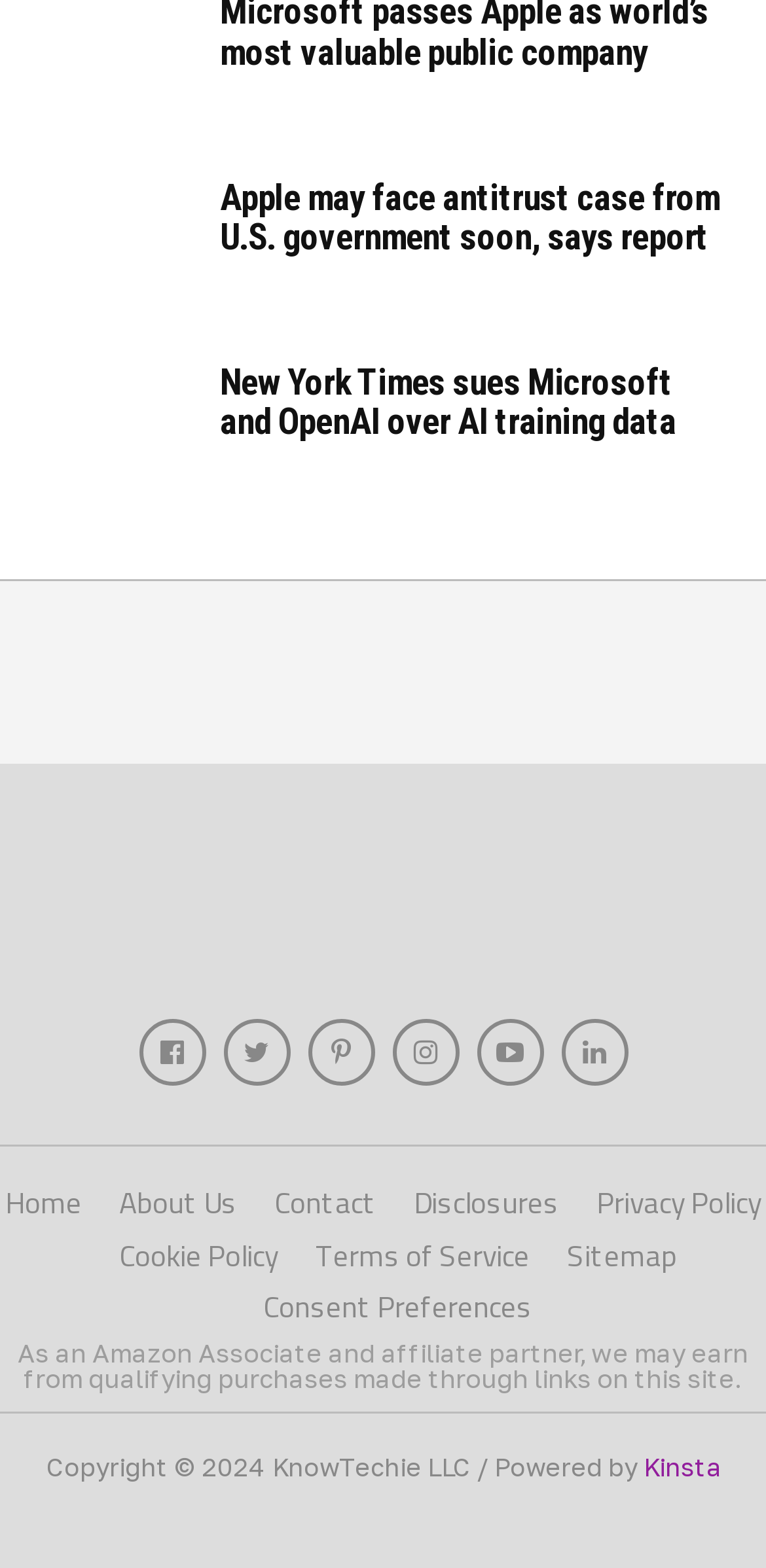Can you provide the bounding box coordinates for the element that should be clicked to implement the instruction: "Click on the Apple logo"?

[0.042, 0.114, 0.245, 0.213]